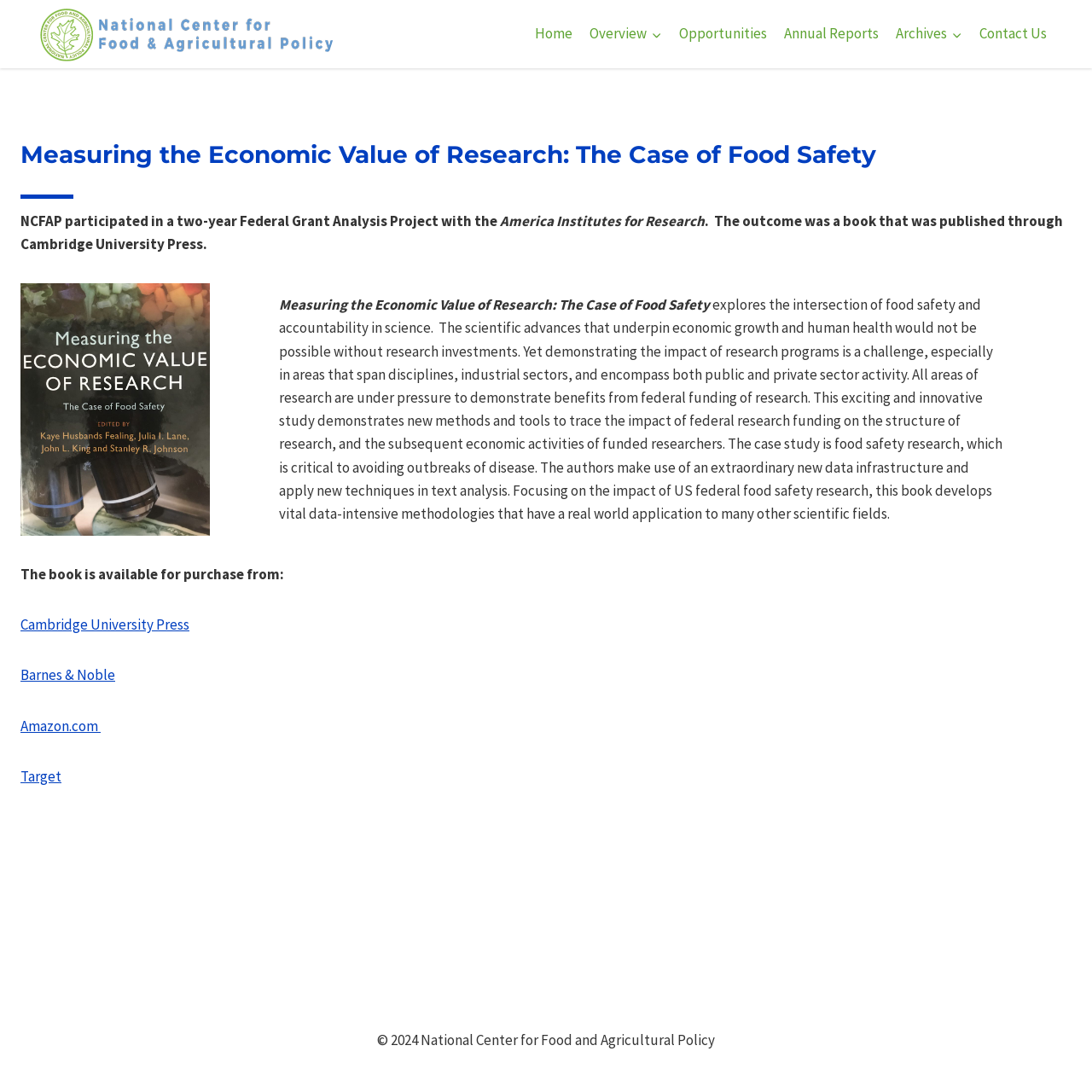Provide a one-word or one-phrase answer to the question:
What is the year of copyright mentioned at the bottom of the webpage?

2024